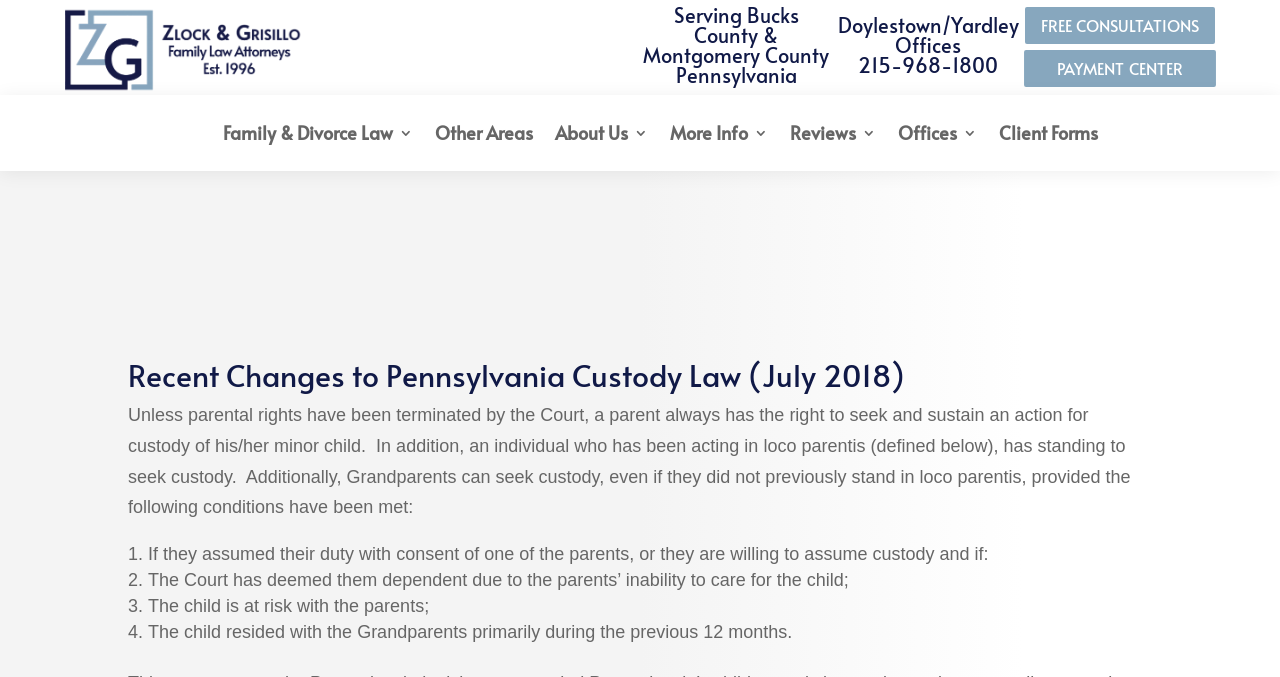Please answer the following question using a single word or phrase: 
What is the phone number for the Doylestown/Yardley office?

215-968-1800